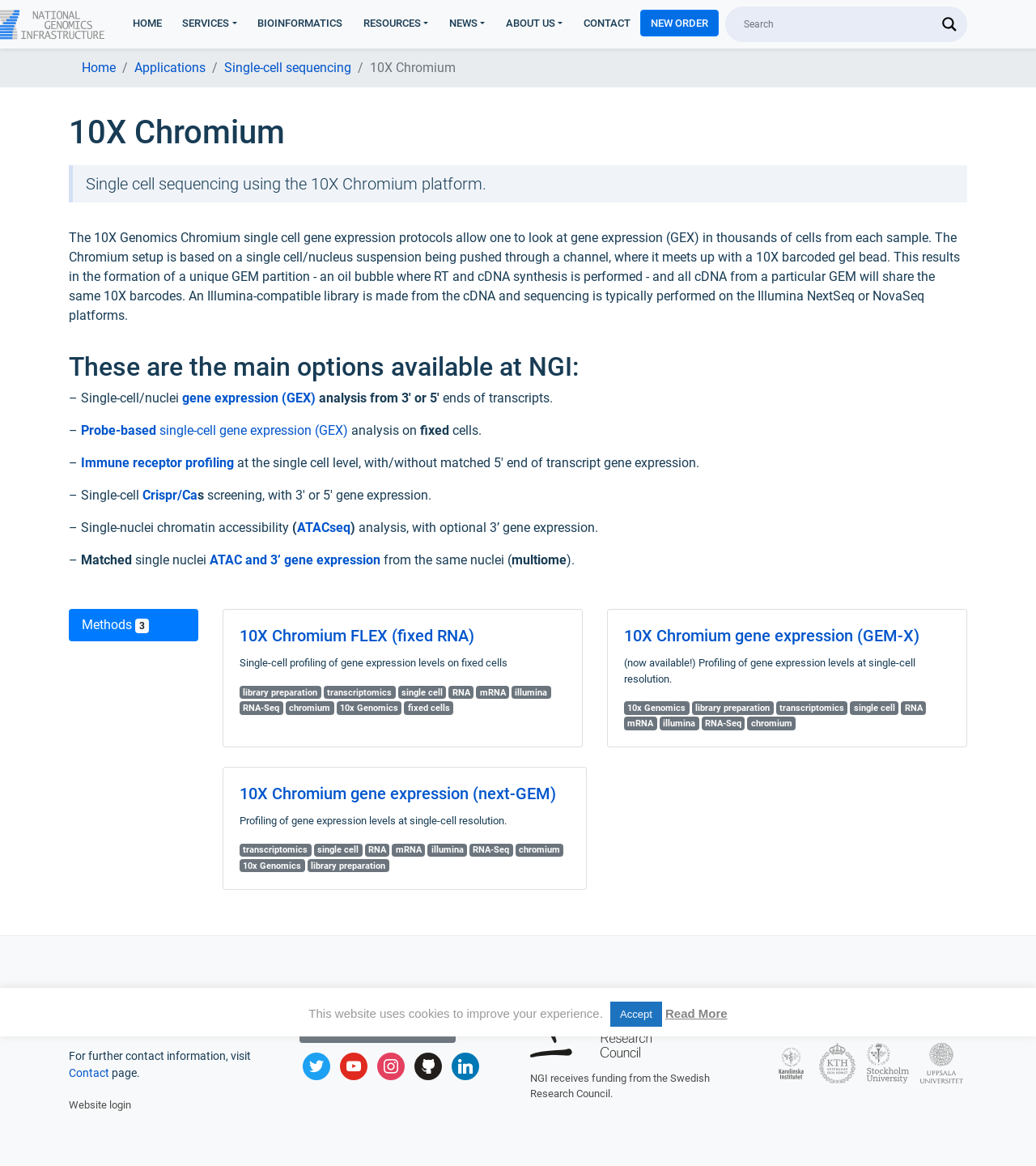What are the main options available at NGI?
Using the visual information, answer the question in a single word or phrase.

Single-cell/nuclei analysis